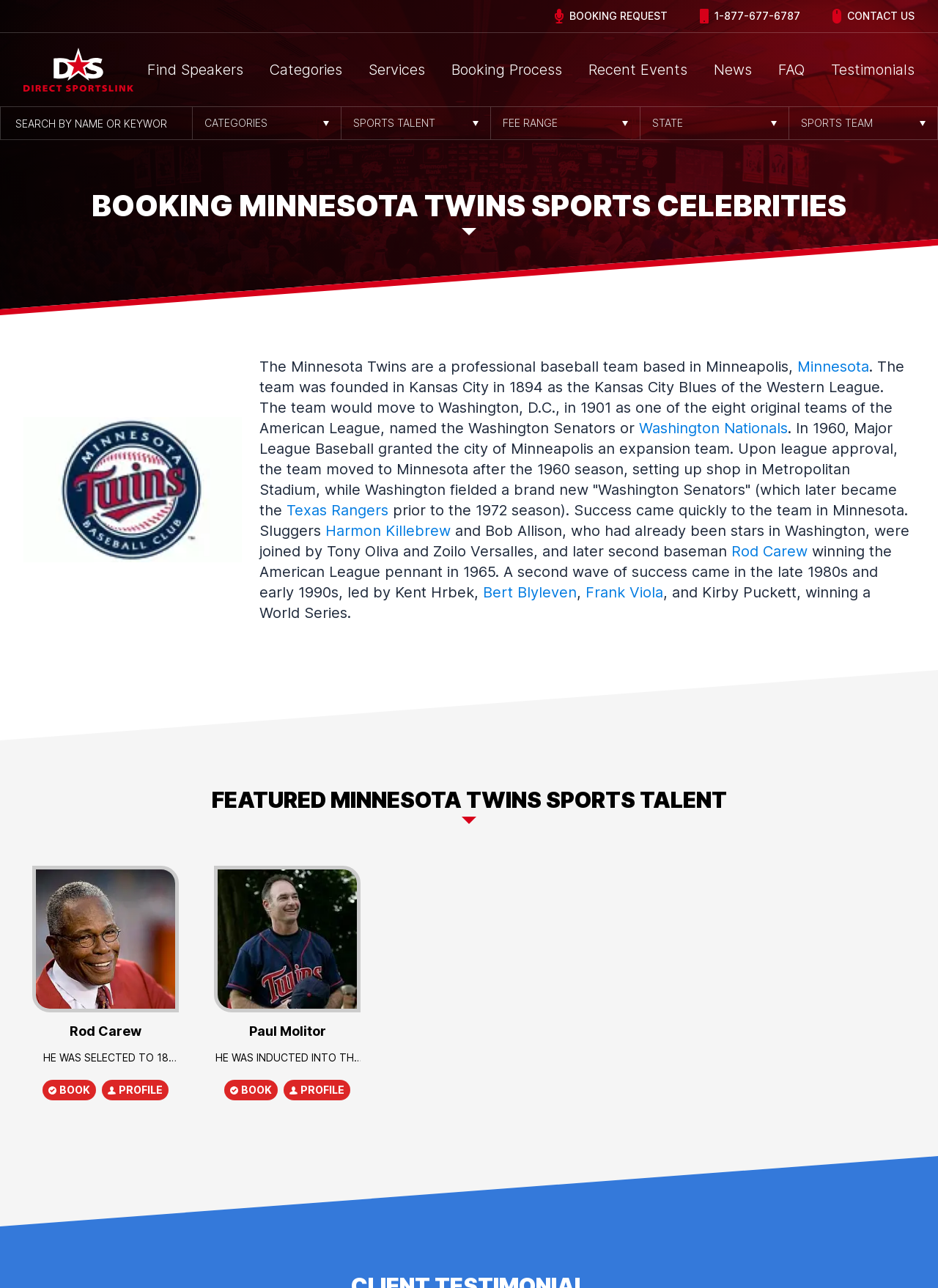What is the name of the first sports celebrity featured on this page?
Examine the image and give a concise answer in one word or a short phrase.

Rod Carew